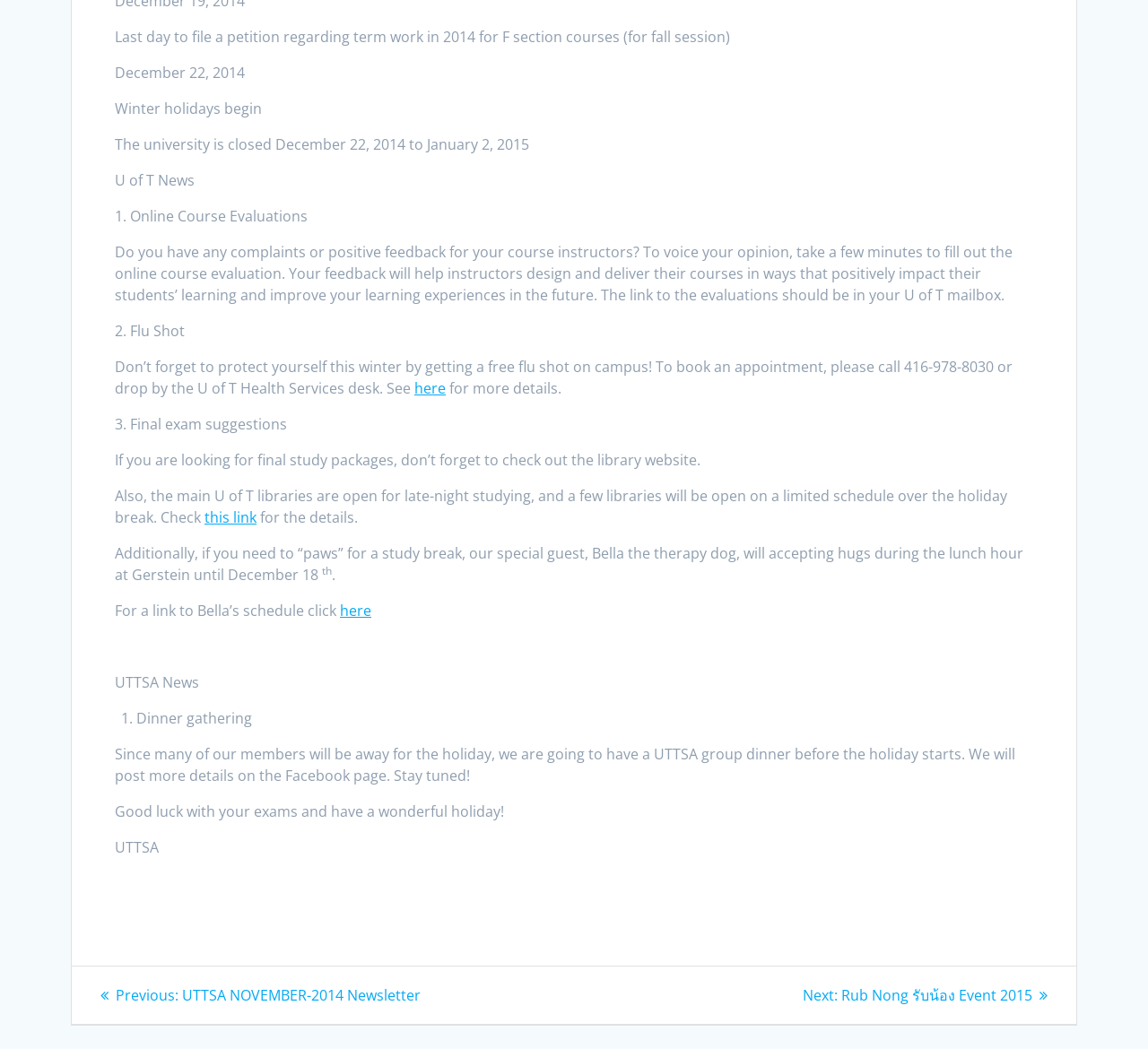Identify the bounding box coordinates for the UI element that matches this description: "Markets Updates".

None